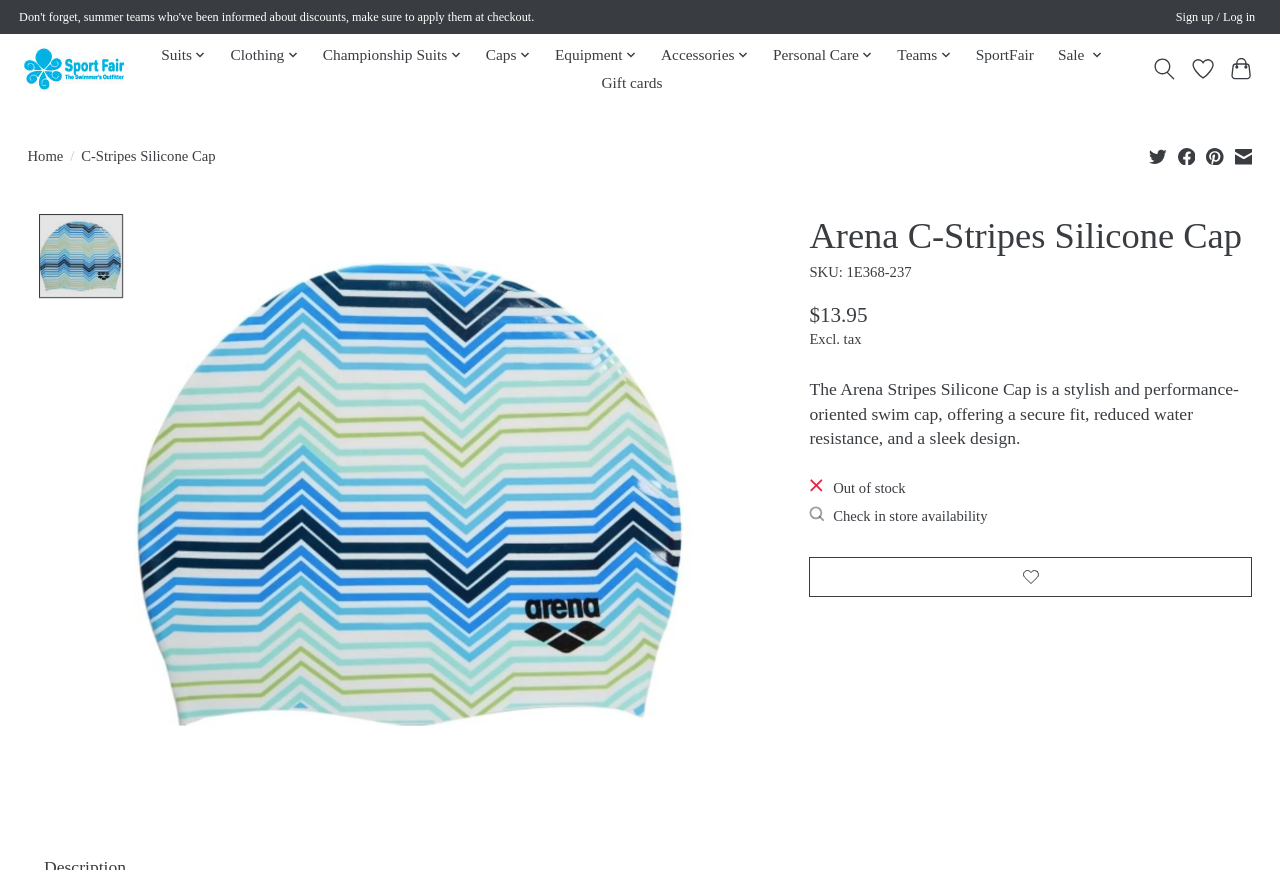Return the bounding box coordinates of the UI element that corresponds to this description: "Check in store availability". The coordinates must be given as four float numbers in the range of 0 and 1, [left, top, right, bottom].

[0.632, 0.582, 0.771, 0.603]